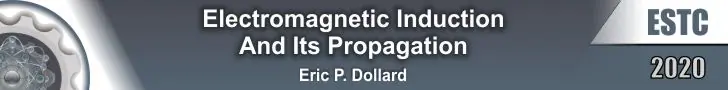In what year was the work published?
Refer to the screenshot and answer in one word or phrase.

2020